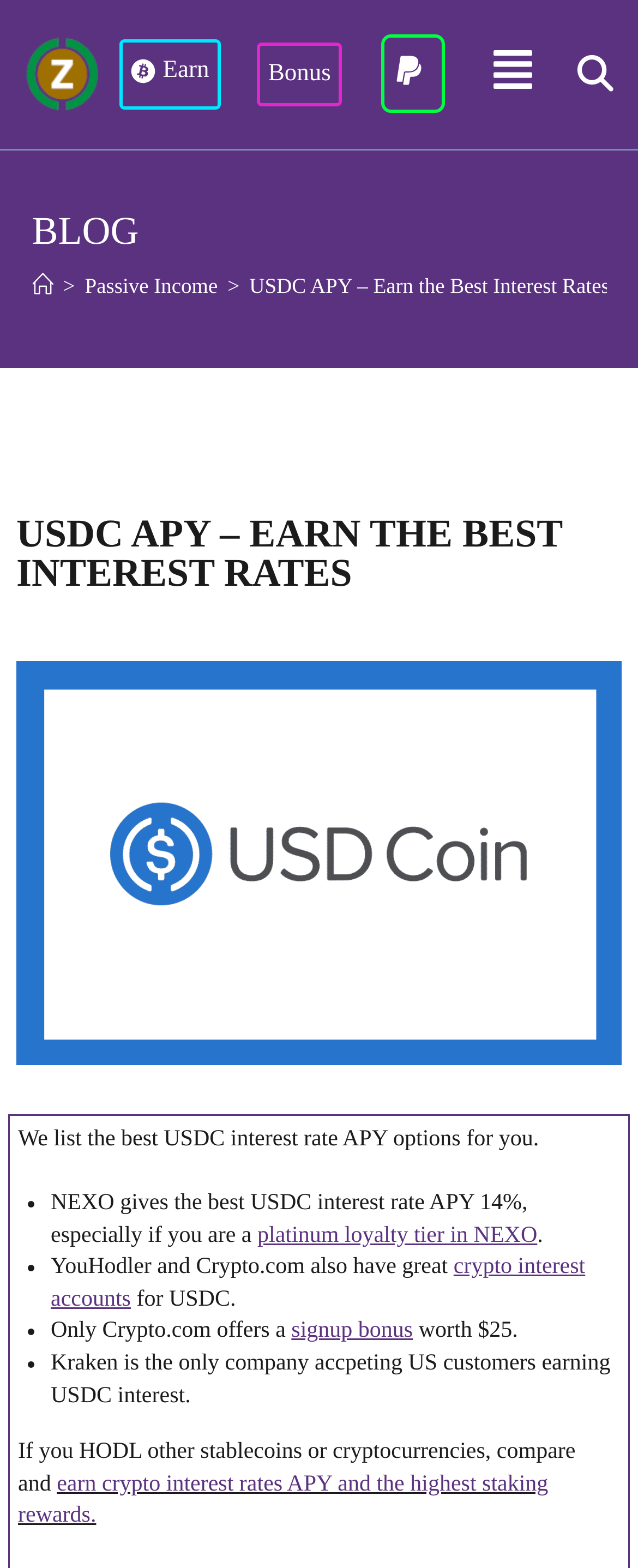Can you find the bounding box coordinates for the element that needs to be clicked to execute this instruction: "Search for something"? The coordinates should be given as four float numbers between 0 and 1, i.e., [left, top, right, bottom].

[0.879, 0.026, 0.949, 0.069]